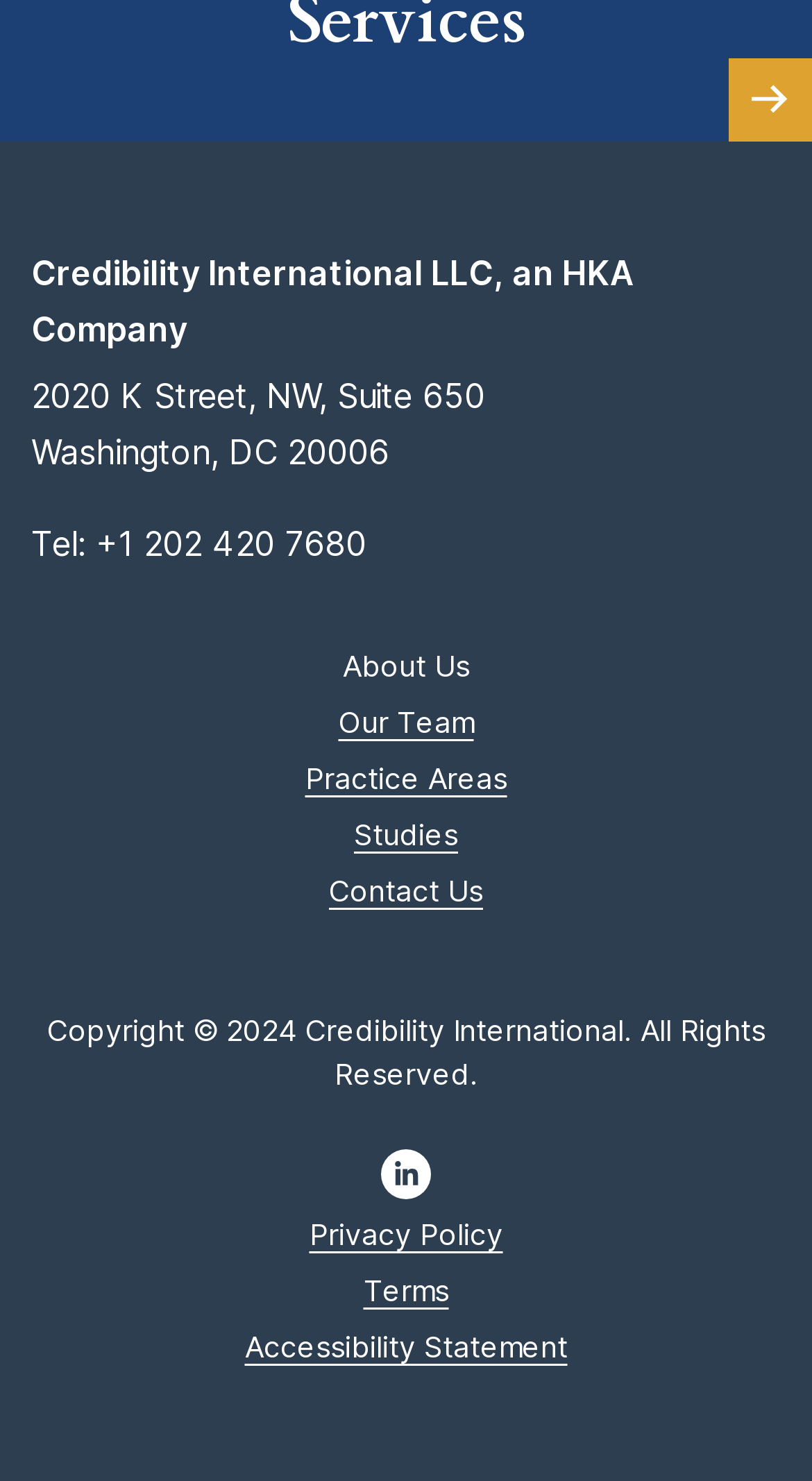Identify the bounding box coordinates of the region I need to click to complete this instruction: "Click the arrow icon".

[0.905, 0.055, 0.992, 0.08]